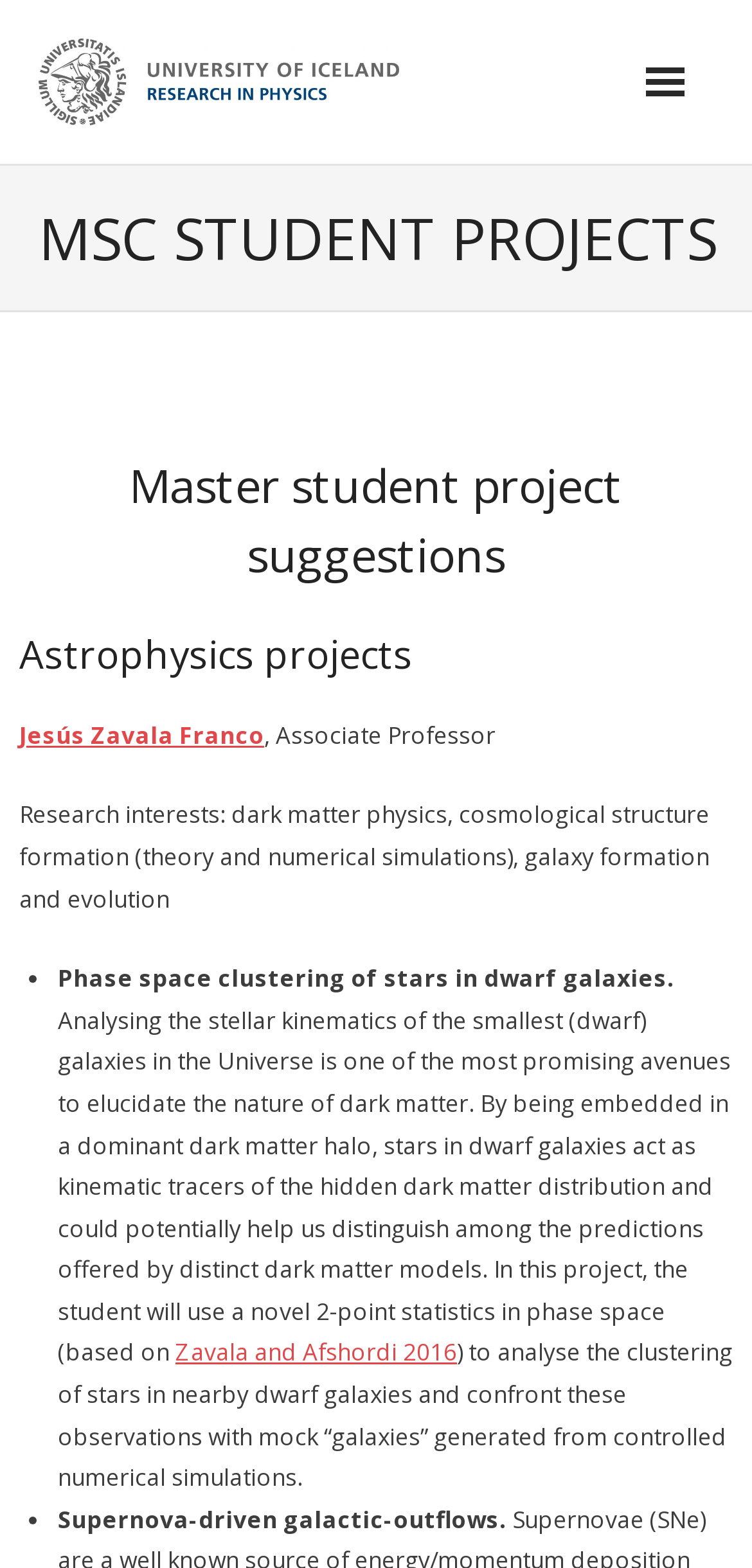Please answer the following question using a single word or phrase: 
Who is the associate professor mentioned on the page?

Jesús Zavala Franco